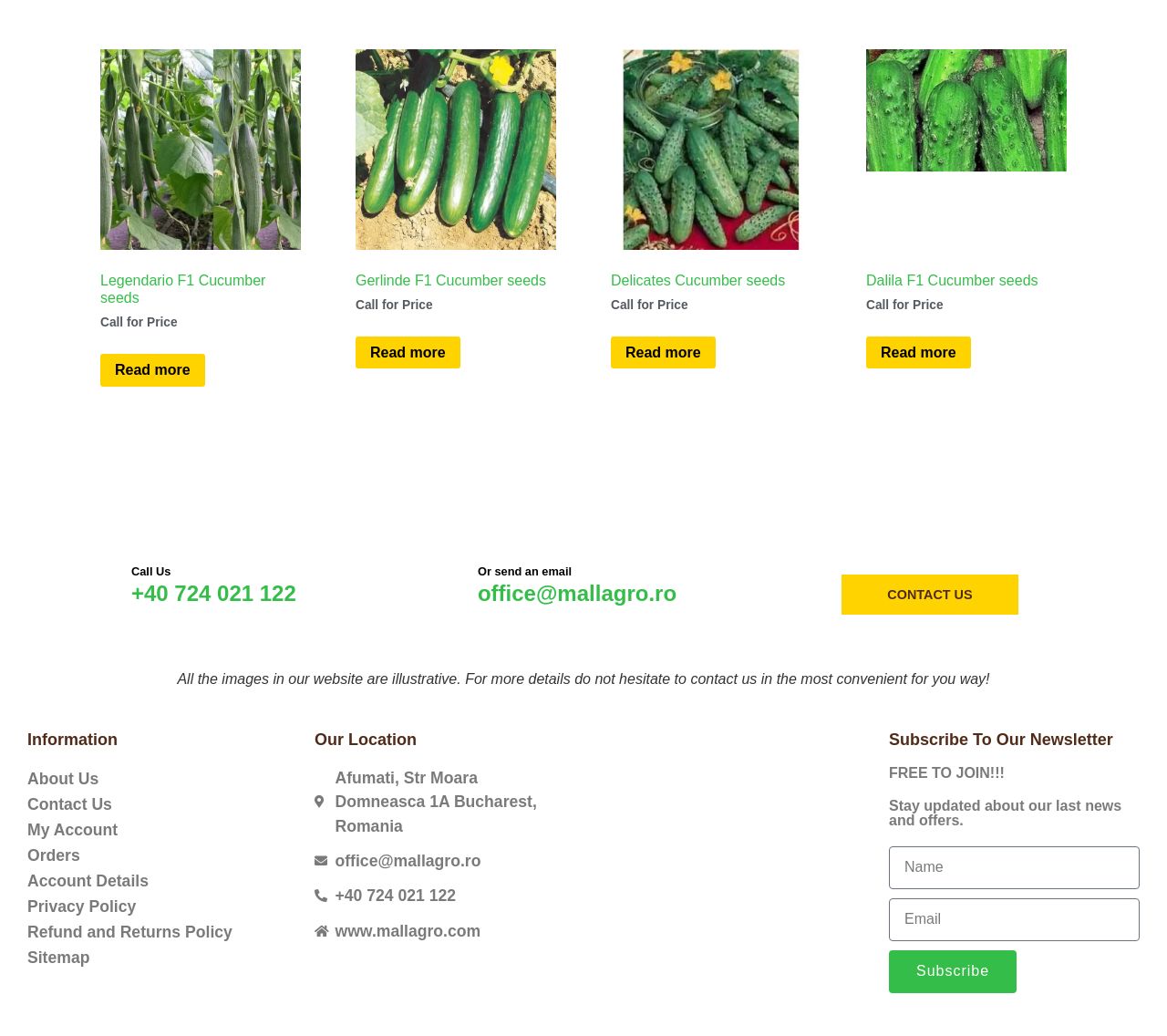How many links are there in the 'Information' section?
Using the image as a reference, answer the question with a short word or phrase.

9